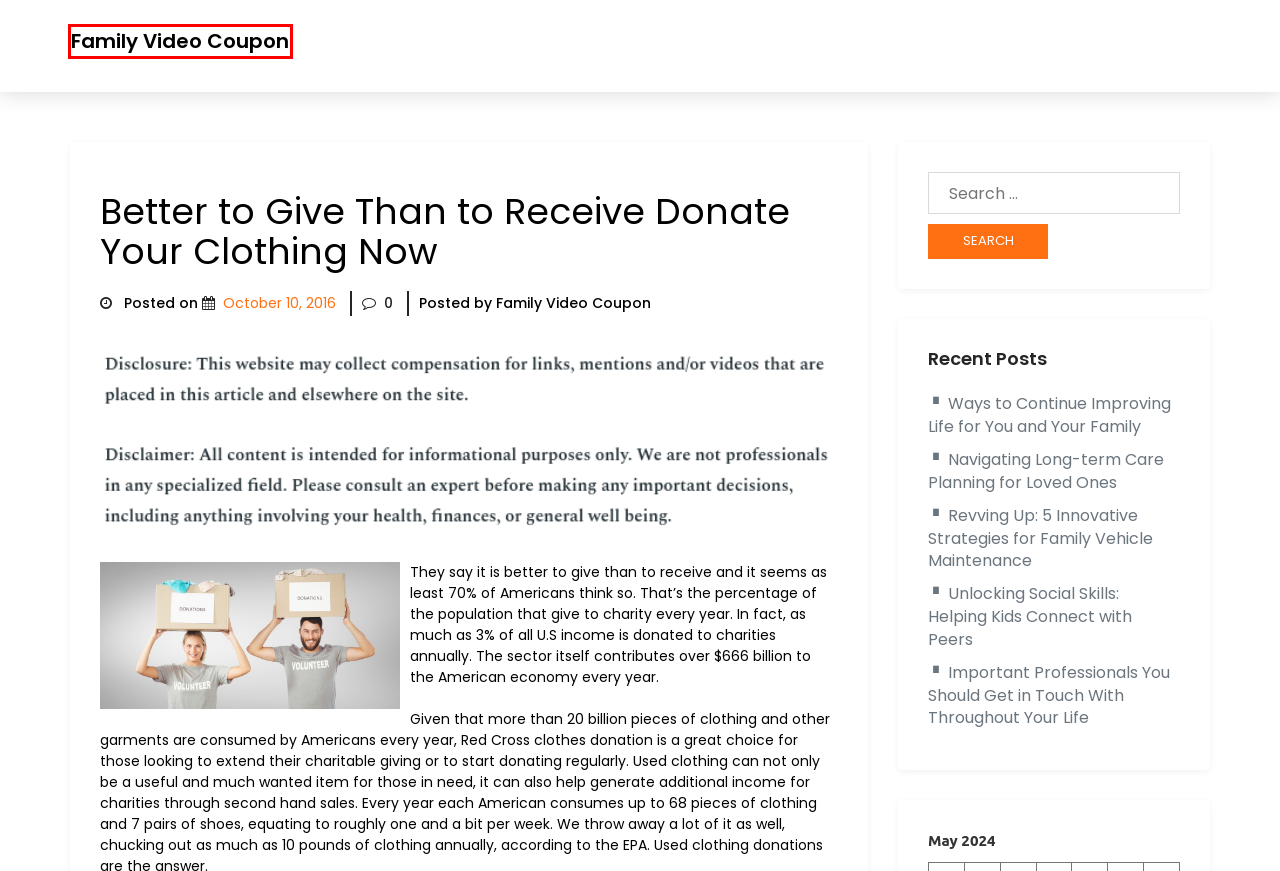A screenshot of a webpage is given with a red bounding box around a UI element. Choose the description that best matches the new webpage shown after clicking the element within the red bounding box. Here are the candidates:
A. Unlocking Social Skills: Helping Kids Connect with Peers - Family Video Coupon
B. Important Professionals You Should Get in Touch With Throughout Your Life - Family Video Coupon
C. 5 Best Ways to Maintain a Brand-New Family Vehicle - Family Video Coupon
D. May 1, 2024 - Family Video Coupon
E. Family Video Coupon -
F. Essential Guide to Long-term Care Planning for Families
G. Ways to Continue Improving Life for You and Your Family - Family Video Coupon
H. Log In ‹ Family Video Coupon — WordPress

E